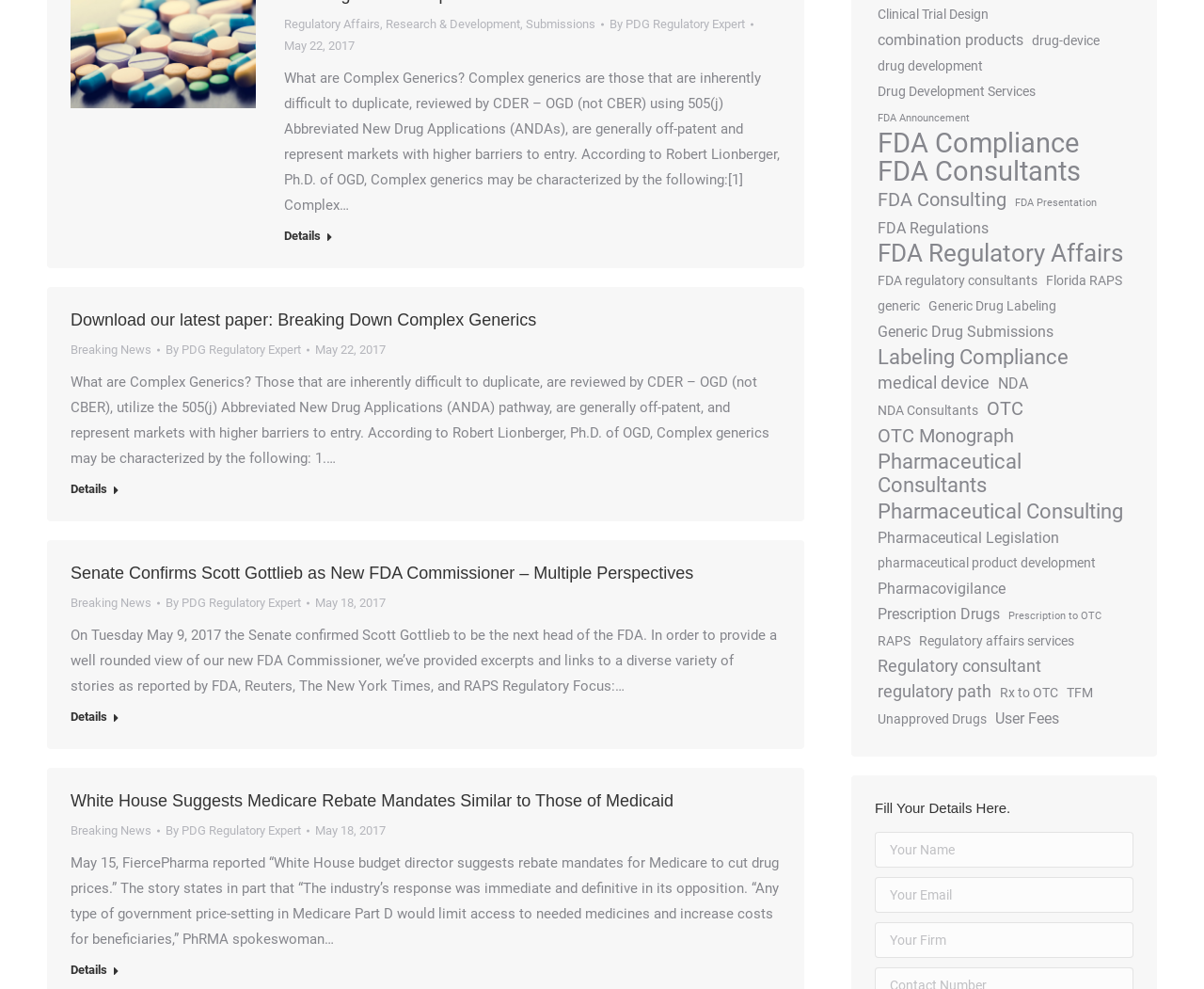Given the description "May 22, 2017", provide the bounding box coordinates of the corresponding UI element.

[0.236, 0.035, 0.294, 0.057]